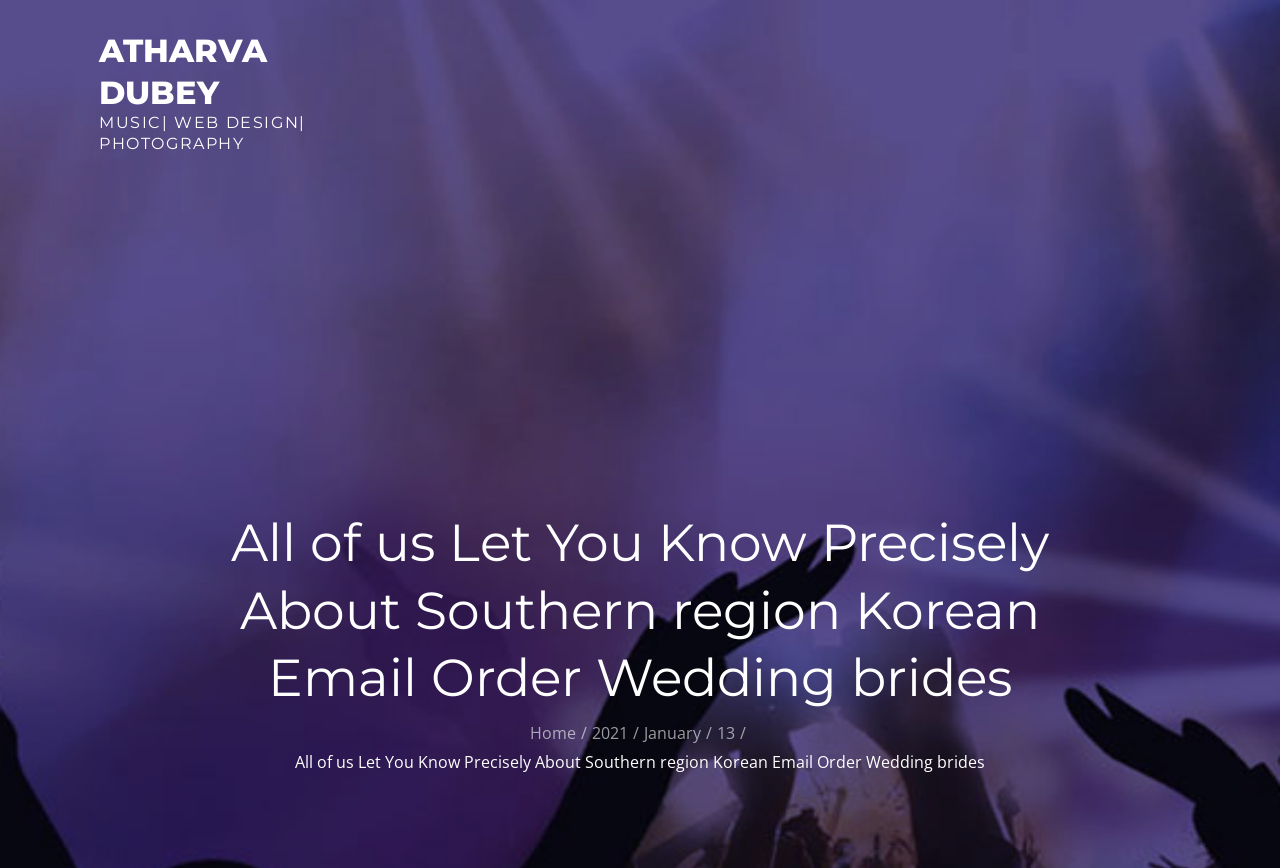What is the current date?
Could you answer the question with a detailed and thorough explanation?

I found the current date by looking at the navigation breadcrumbs, which list 'Home', '2021', 'January', and '13'. This suggests that the current date is January 13, 2021.